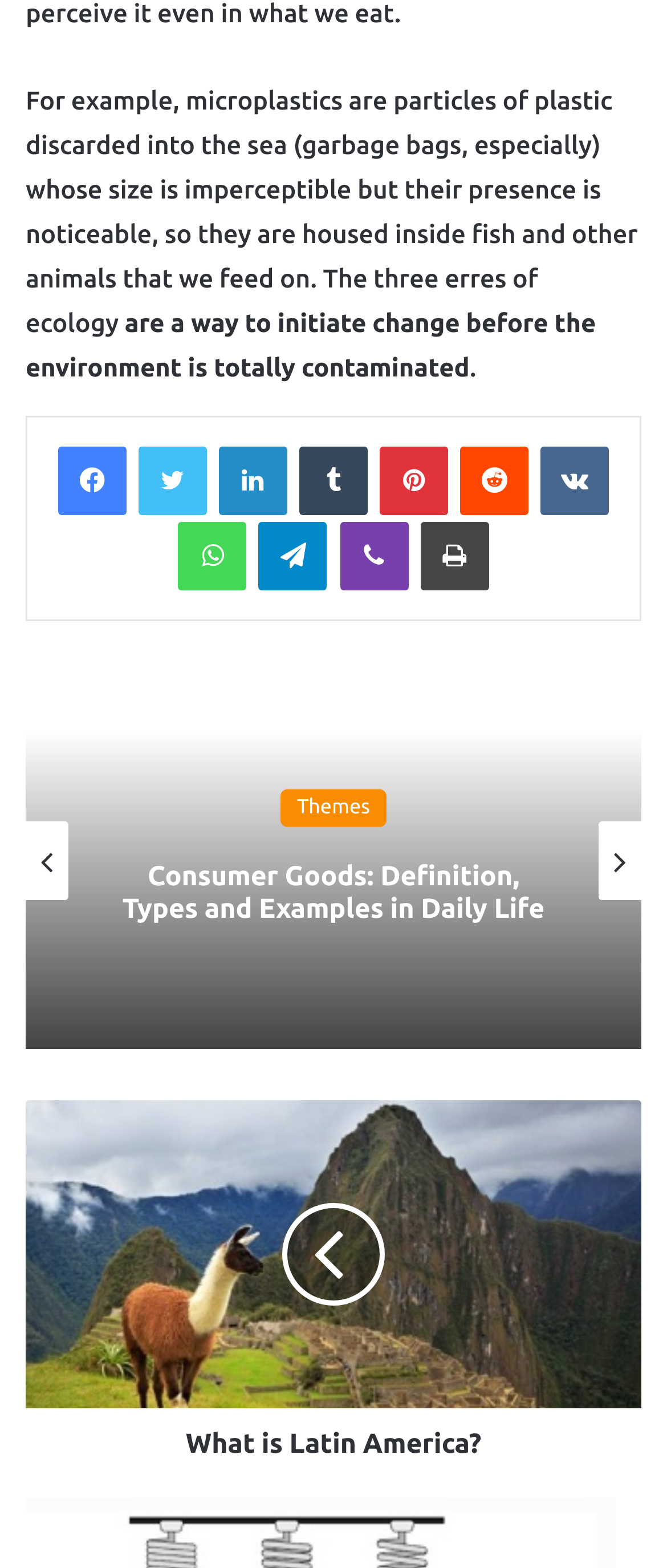How many social media links are present?
Answer the question with a single word or phrase, referring to the image.

7